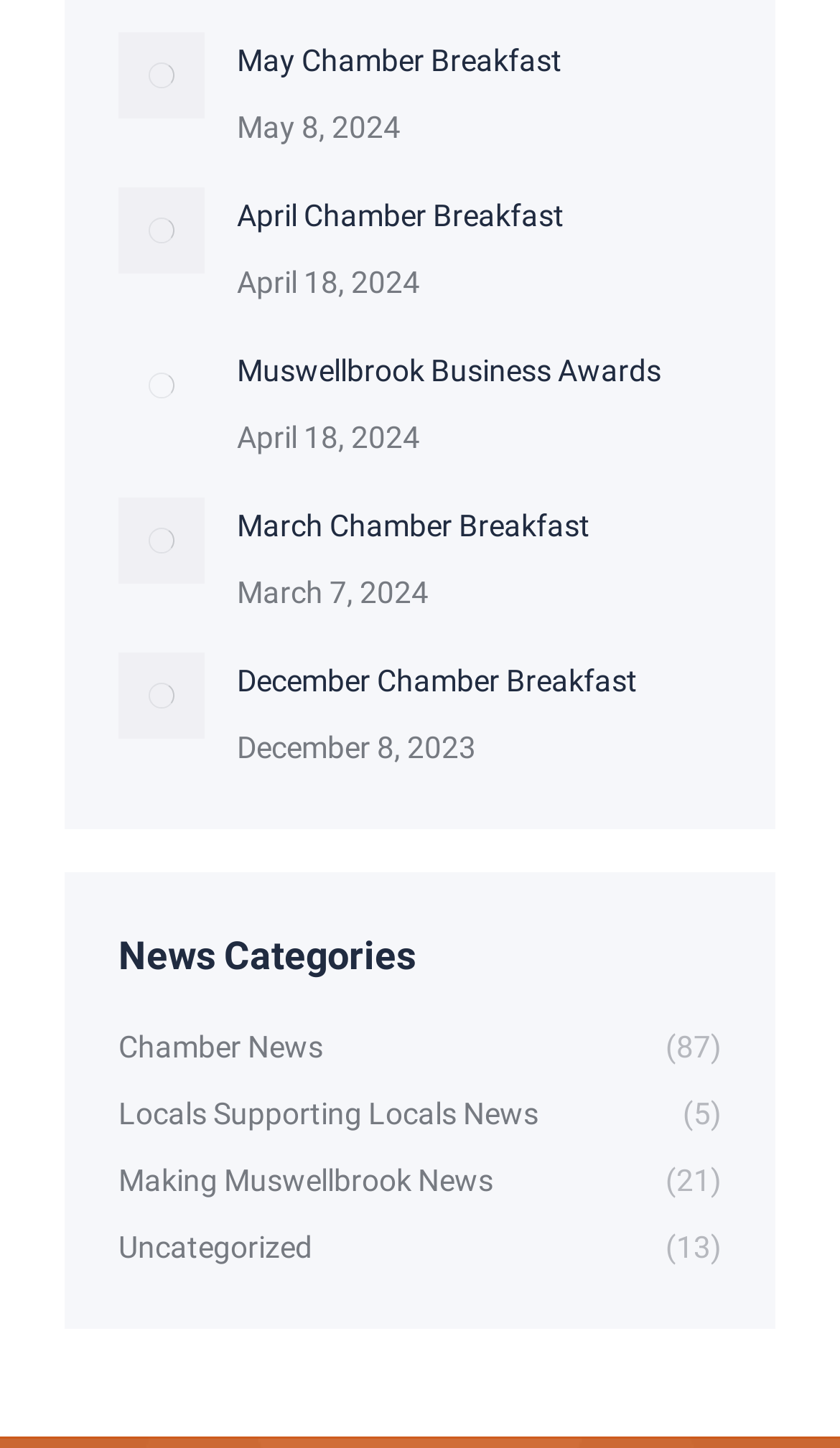Please respond in a single word or phrase: 
How many news articles are displayed?

5